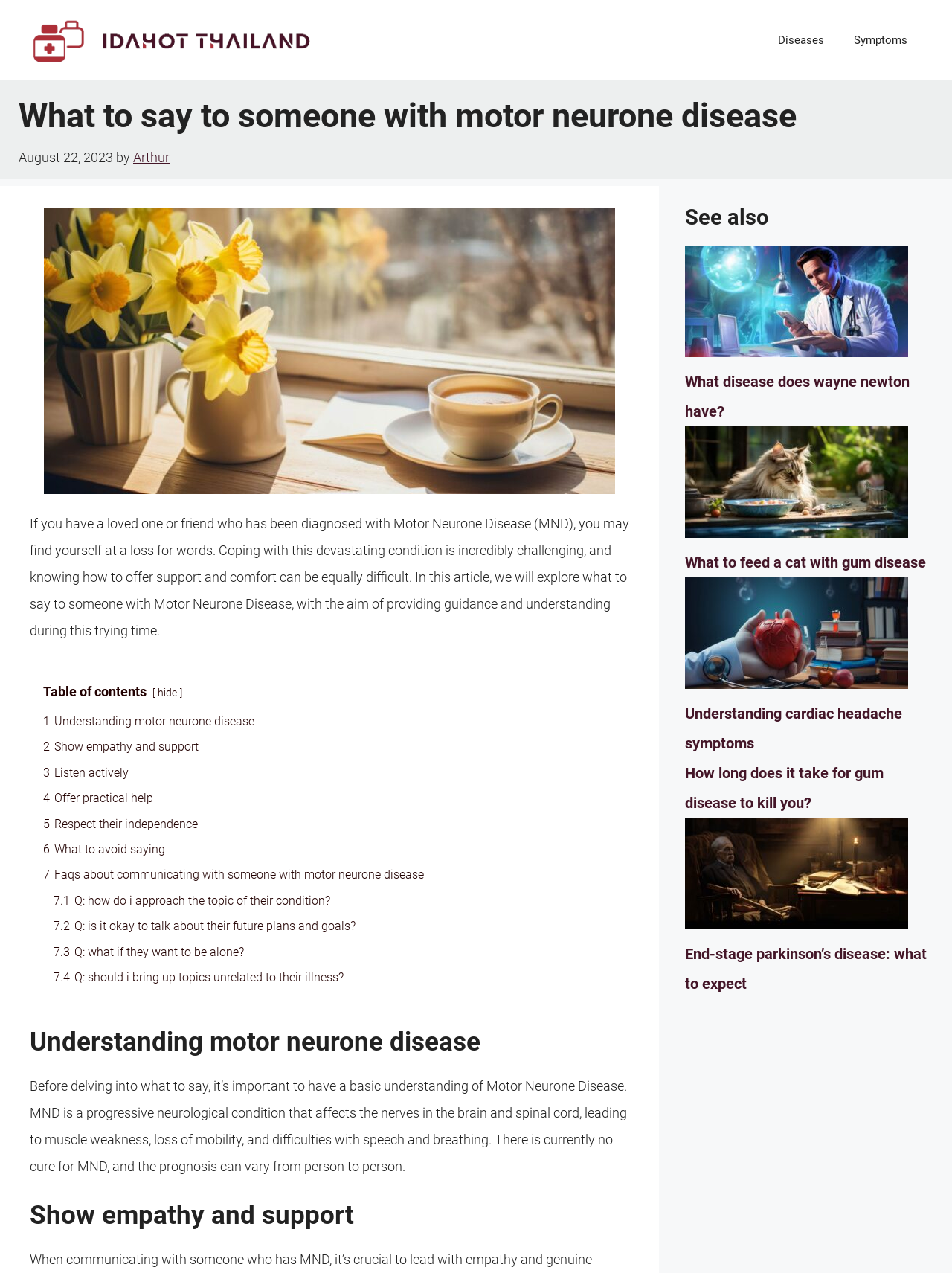Find the bounding box coordinates of the element to click in order to complete this instruction: "Explore the 'See also' section". The bounding box coordinates must be four float numbers between 0 and 1, denoted as [left, top, right, bottom].

[0.72, 0.161, 0.98, 0.181]